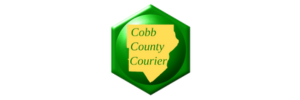What is the color of the text in the logo?
Based on the visual content, answer with a single word or a brief phrase.

Yellow